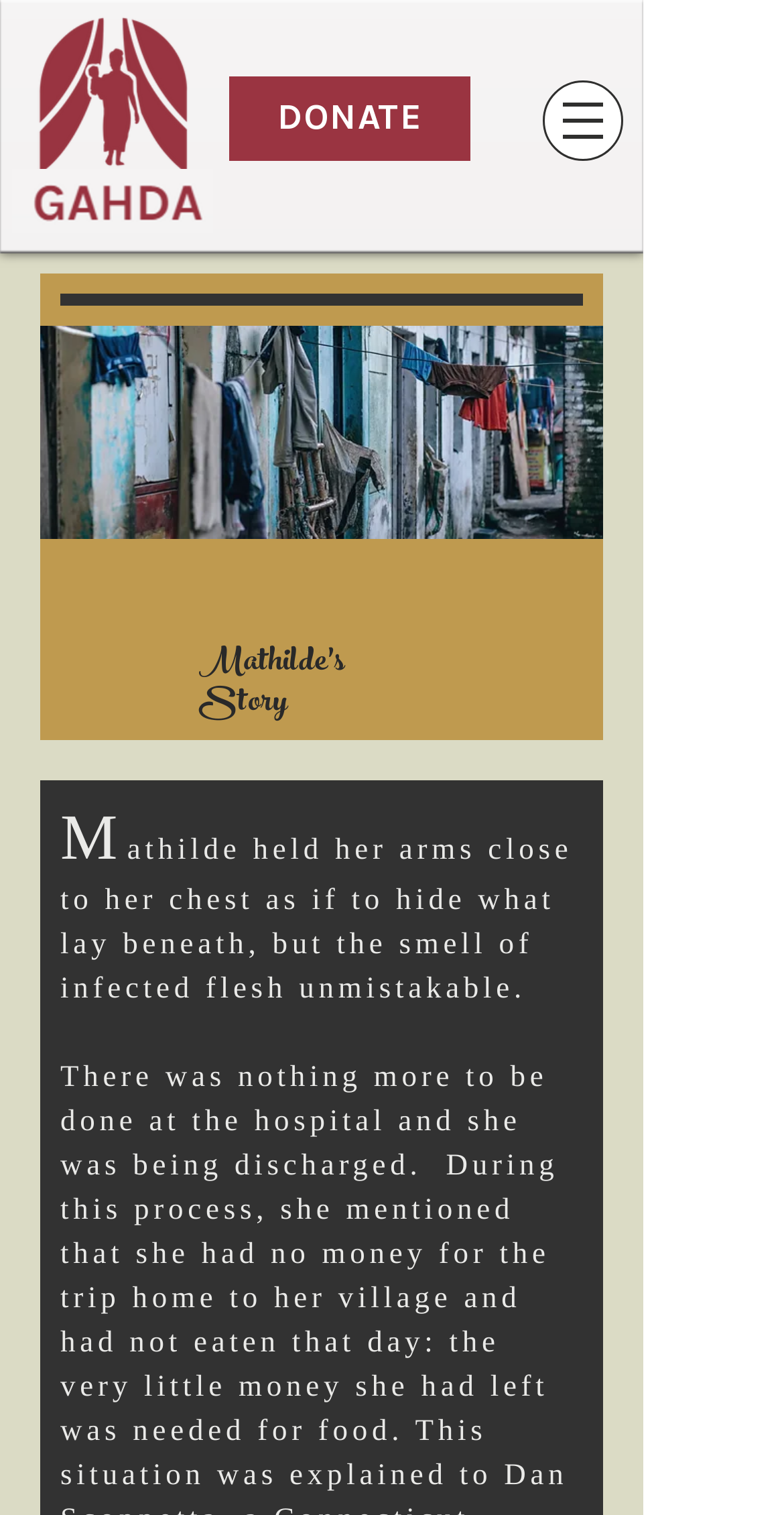Based on the element description: "DONATE", identify the bounding box coordinates for this UI element. The coordinates must be four float numbers between 0 and 1, listed as [left, top, right, bottom].

[0.292, 0.05, 0.6, 0.106]